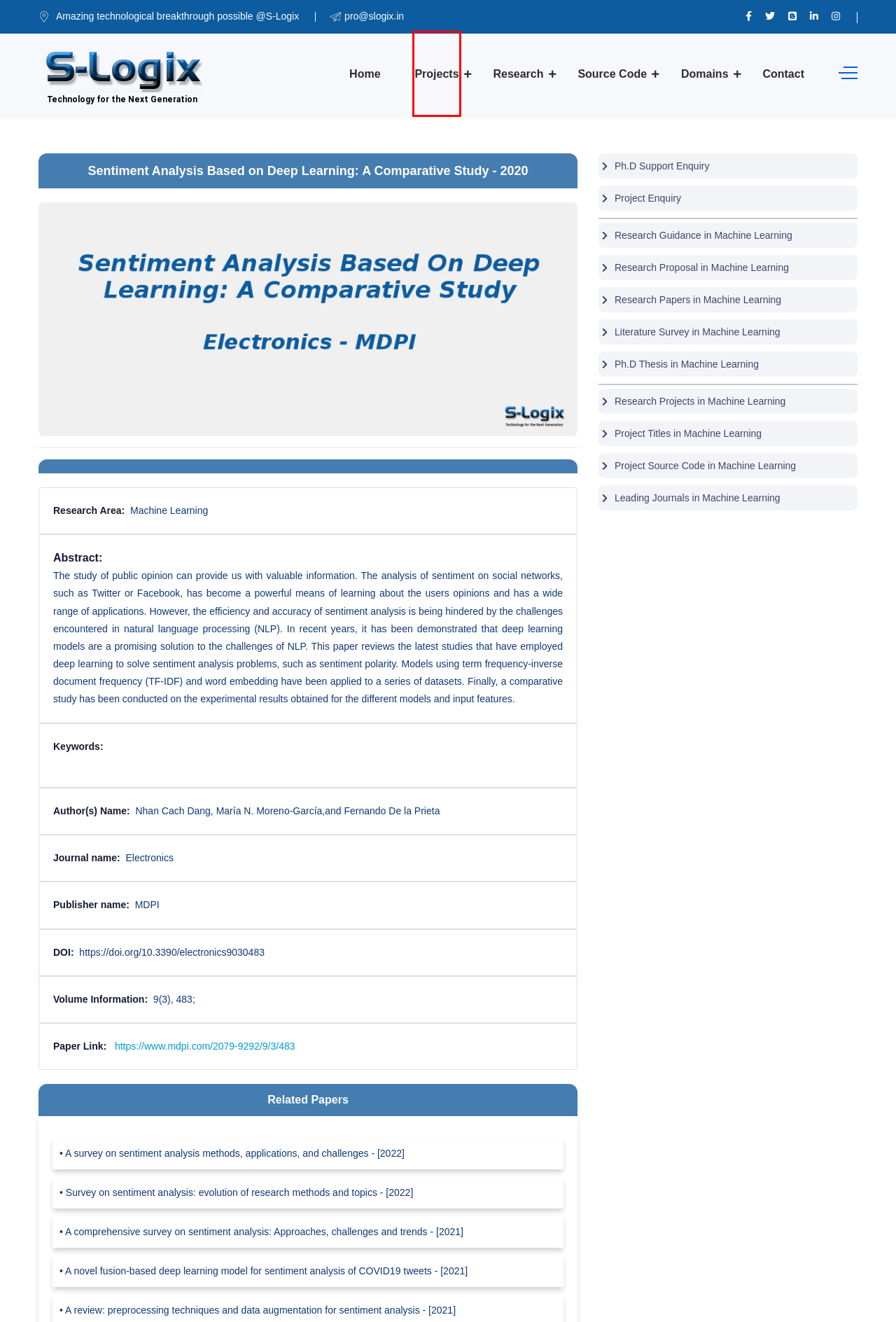Analyze the screenshot of a webpage that features a red rectangle bounding box. Pick the webpage description that best matches the new webpage you would see after clicking on the element within the red bounding box. Here are the candidates:
A. Latest Source code for all python projects| S-Logix
B. Top Machine Learning Journals with Impact Factor | S-Logix
C. Survey on sentiment analysis: evolution of research methods | S-Logix
D. S-Logix Contact Address, Email, Phone
E. Electronics | Free Full-Text | Sentiment Analysis Based on Deep Learning: A Comparative Study
F. PhD Support Enquiry Registration | S-Logix
G. Best PhD Research Support in Computer Science|S-Logix
H. Best PhD Project Topics in Computer Science | S-Logix

H